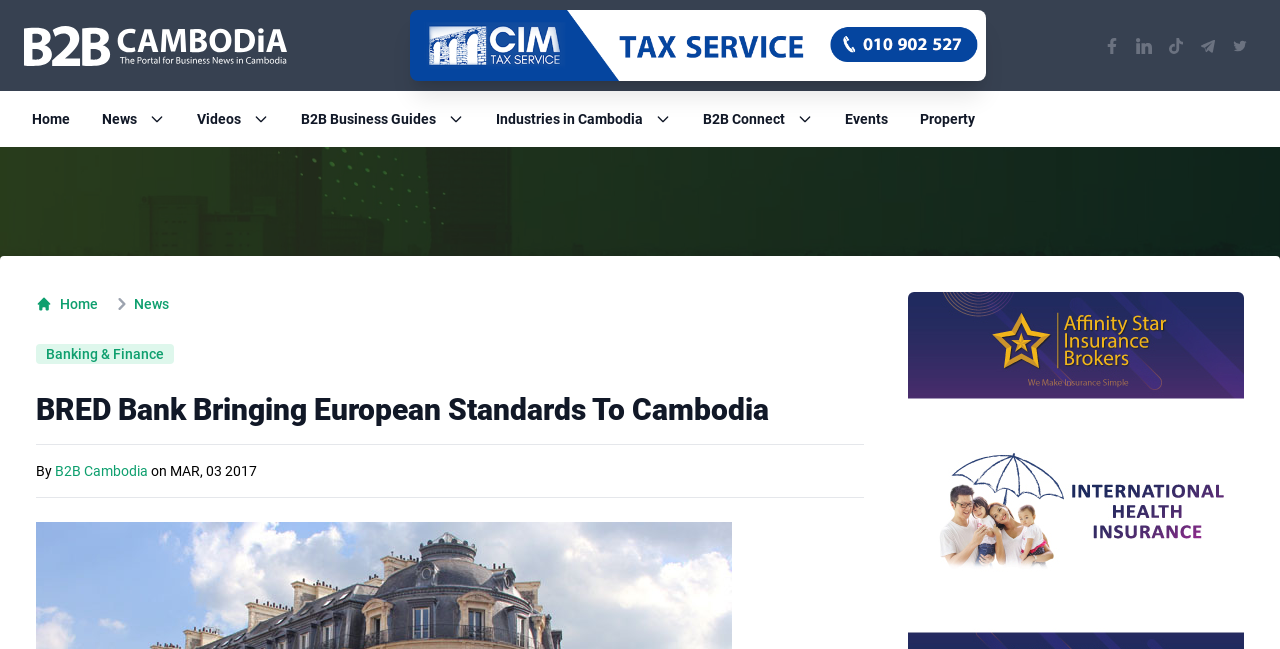Locate the bounding box of the UI element defined by this description: "Videos". The coordinates should be given as four float numbers between 0 and 1, formatted as [left, top, right, bottom].

[0.154, 0.166, 0.21, 0.202]